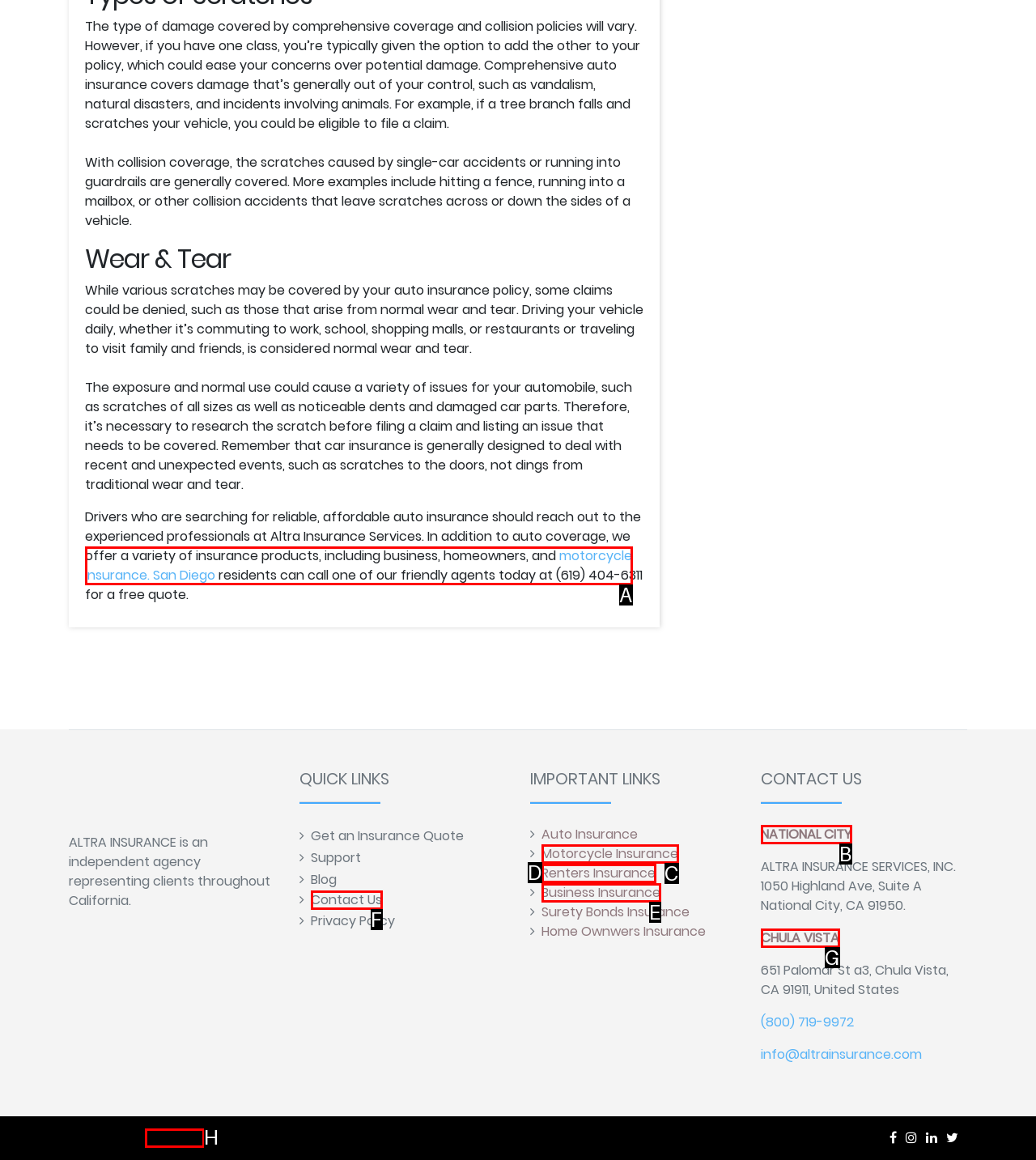Select the option that matches the description: SERVICE LOCATIONS. Answer with the letter of the correct option directly.

None